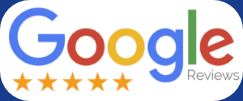Illustrate the image with a detailed and descriptive caption.

The image showcases the iconic Google Reviews logo, prominently featuring the word "Google" in its signature colors of blue, red, yellow, and green. Below the brand name, five yellow stars symbolize high ratings, suggesting customer satisfaction and positive feedback. This visual representation highlights the importance of online reviews in building credibility and trust for businesses, particularly those in the service sector, such as pest management experts in the 92572 area. The combination of the recognizable logo and the five-star rating conveys a sense of reliability and excellence, encouraging potential customers to engage with the brand based on positive testimonials.